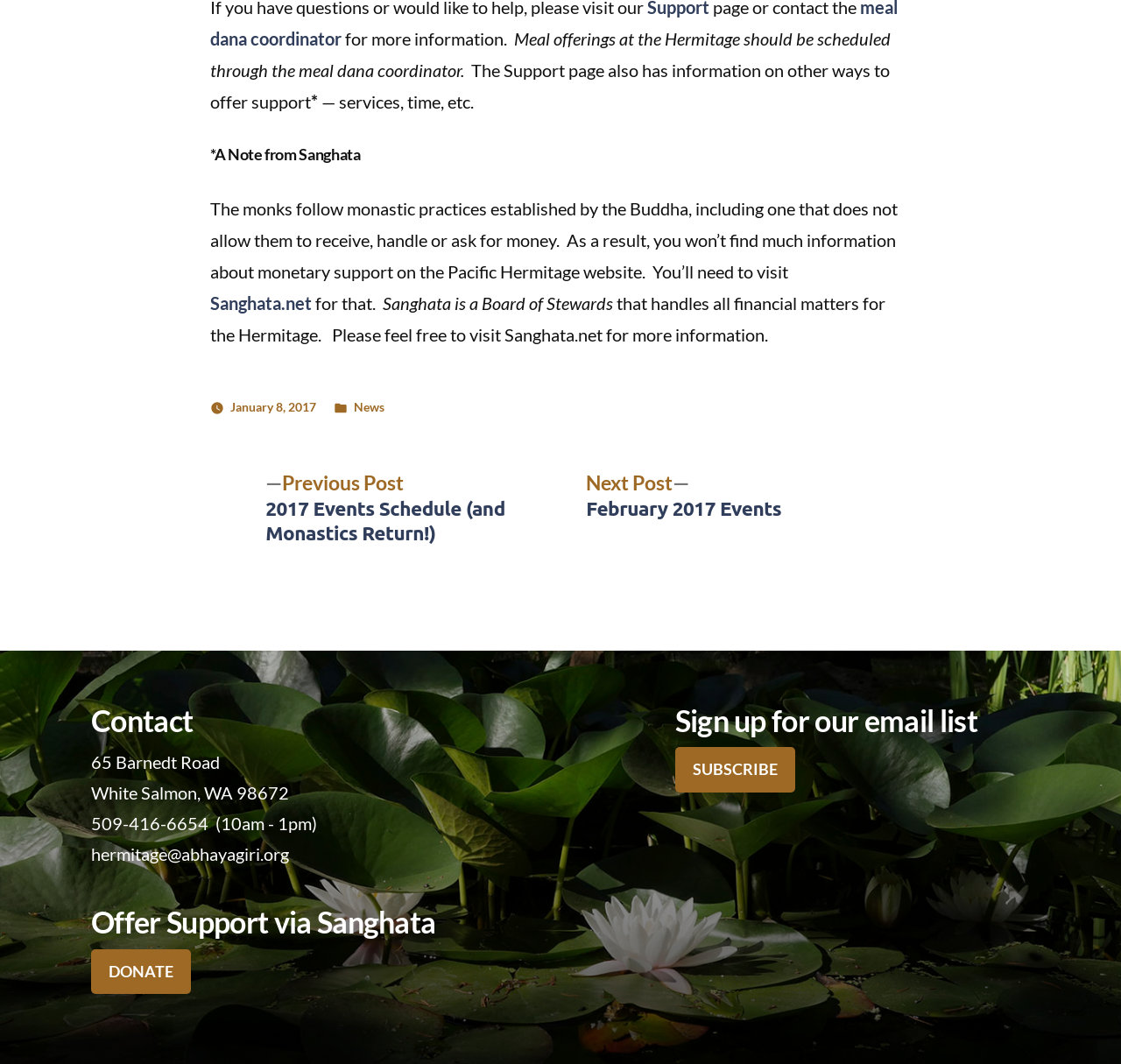What is the name of the organization that handles financial matters for the Hermitage?
Utilize the information in the image to give a detailed answer to the question.

According to the text, 'Sanghata is a Board of Stewards that handles all financial matters for the Hermitage.' This information can be found in the paragraph that starts with 'The monks follow monastic practices established by the Buddha...'.